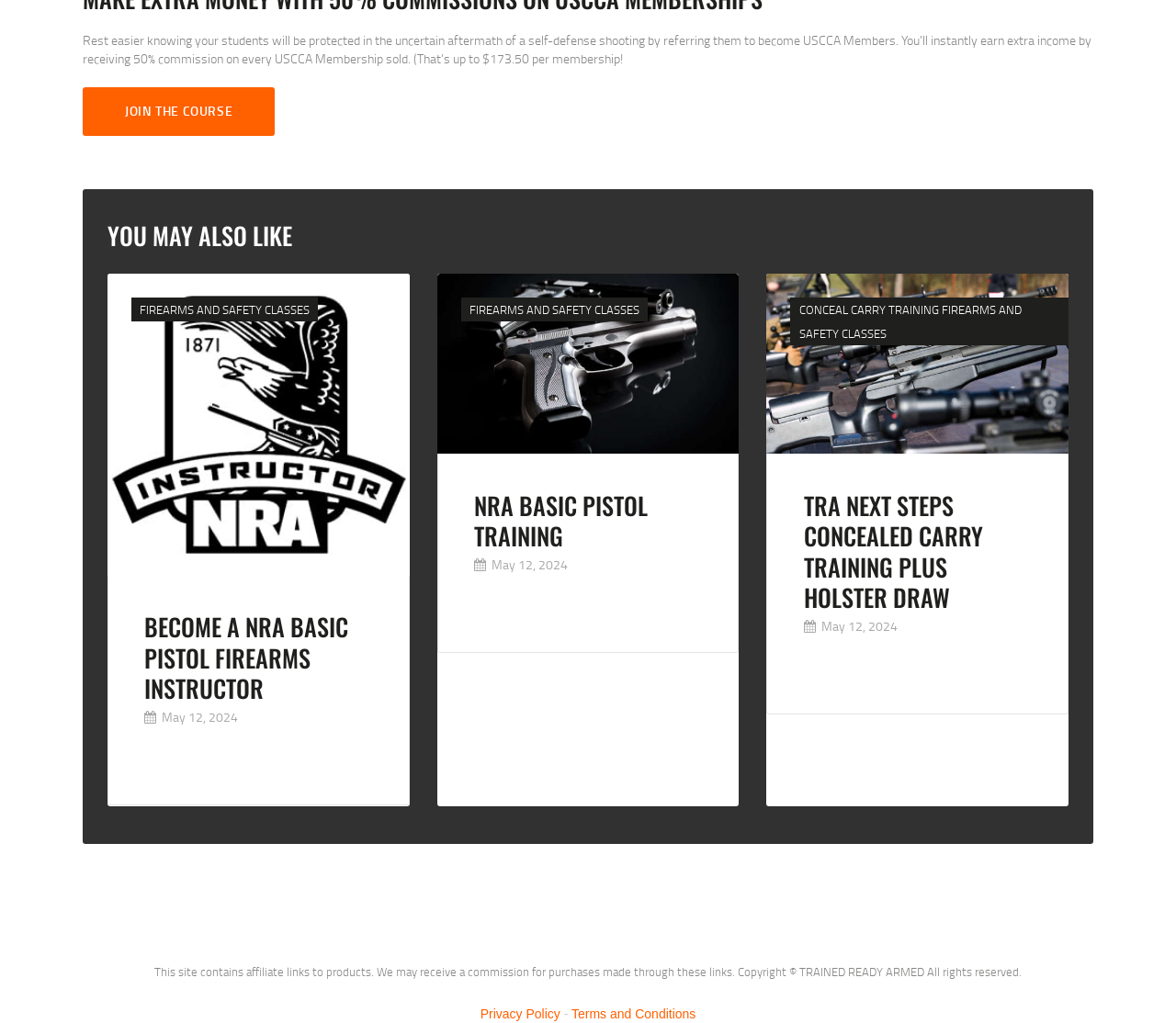Using the provided description: "view details", find the bounding box coordinates of the corresponding UI element. The output should be four float numbers between 0 and 1, in the format [left, top, right, bottom].

[0.412, 0.545, 0.557, 0.592]